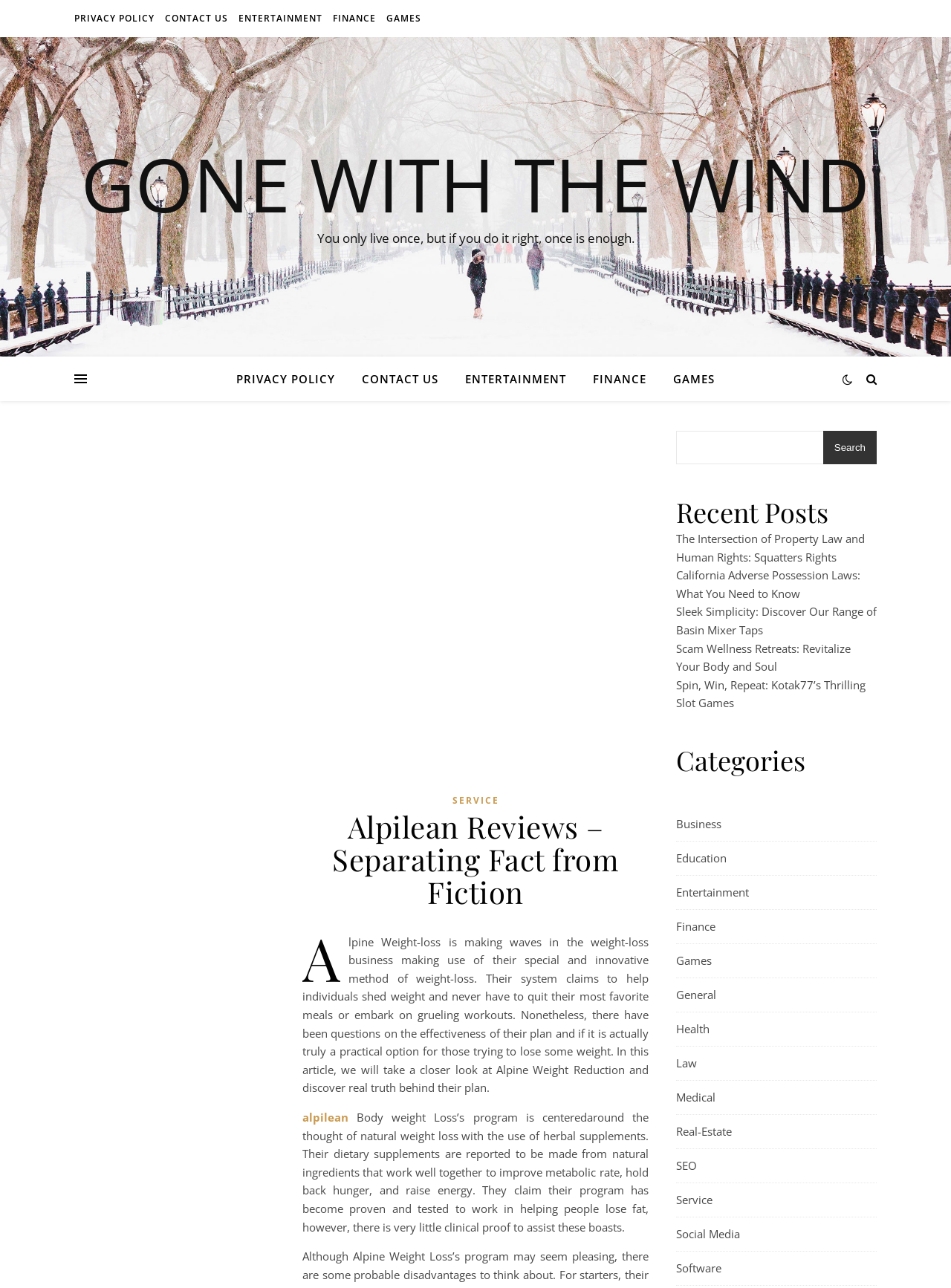Using the element description provided, determine the bounding box coordinates in the format (top-left x, top-left y, bottom-right x, bottom-right y). Ensure that all values are floating point numbers between 0 and 1. Element description: Gone with the Wind

[0.0, 0.113, 1.0, 0.171]